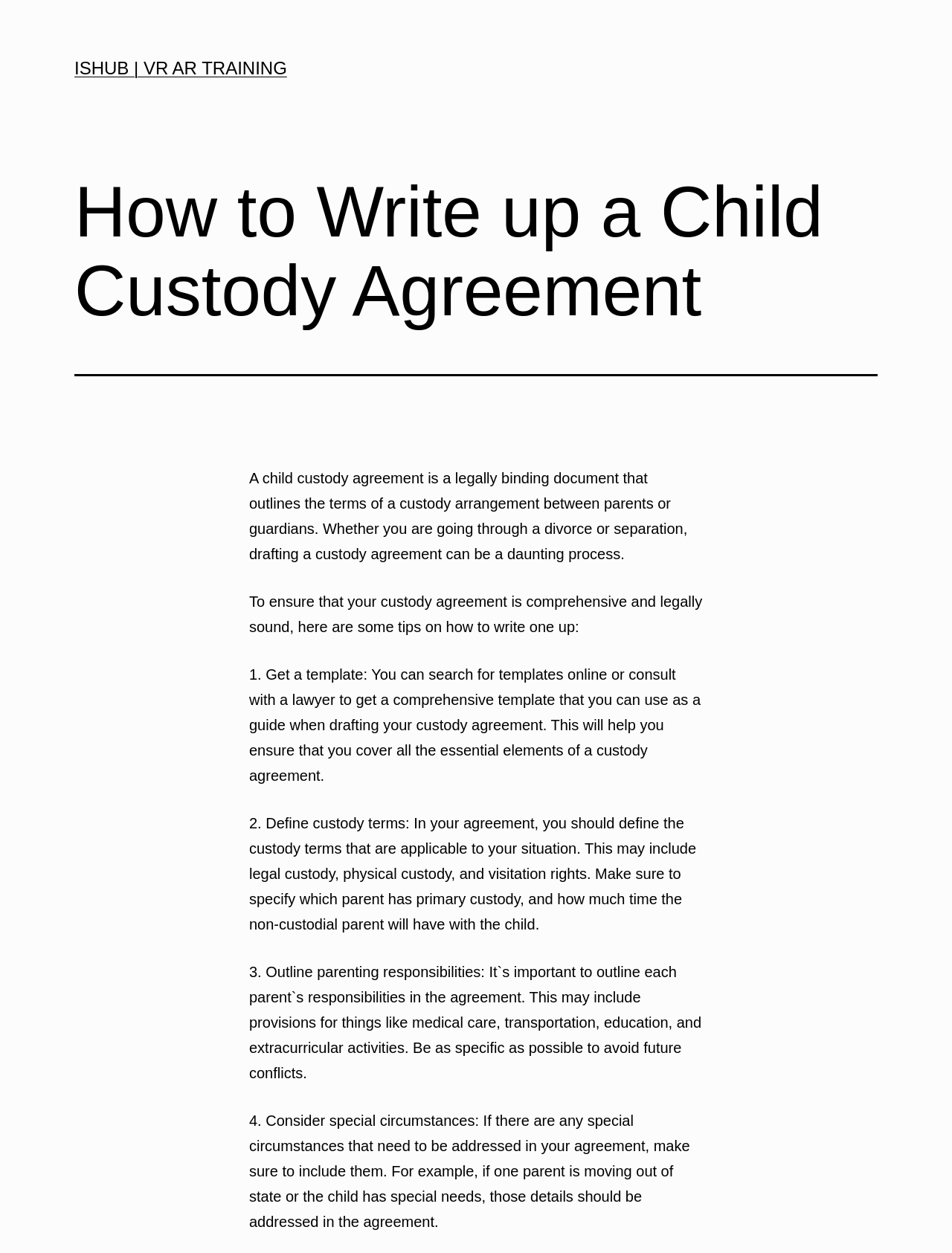Respond to the question below with a single word or phrase:
What is the purpose of outlining parenting responsibilities?

To avoid future conflicts